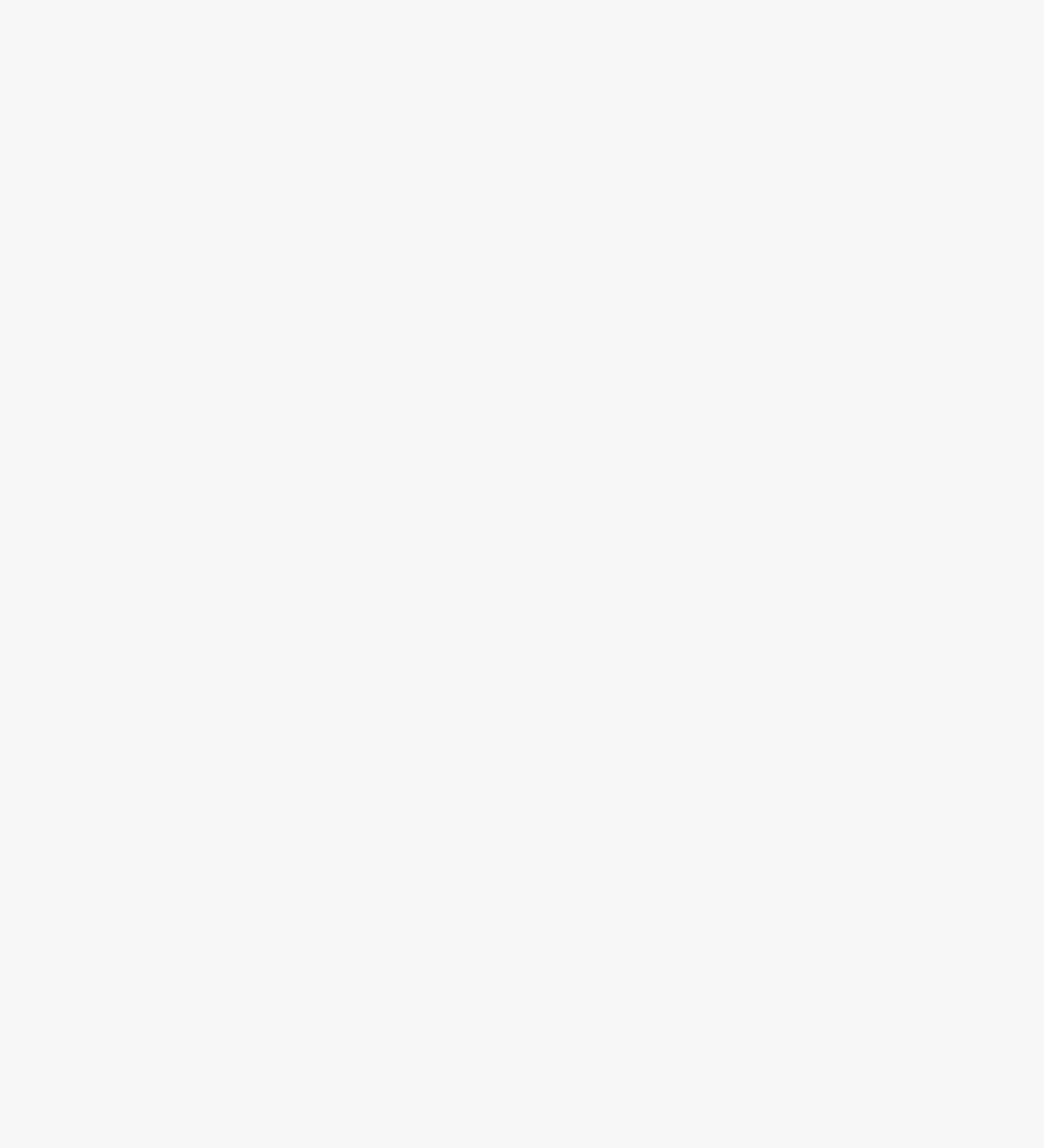For the given element description Careers at Temple, determine the bounding box coordinates of the UI element. The coordinates should follow the format (top-left x, top-left y, bottom-right x, bottom-right y) and be within the range of 0 to 1.

[0.484, 0.868, 0.577, 0.879]